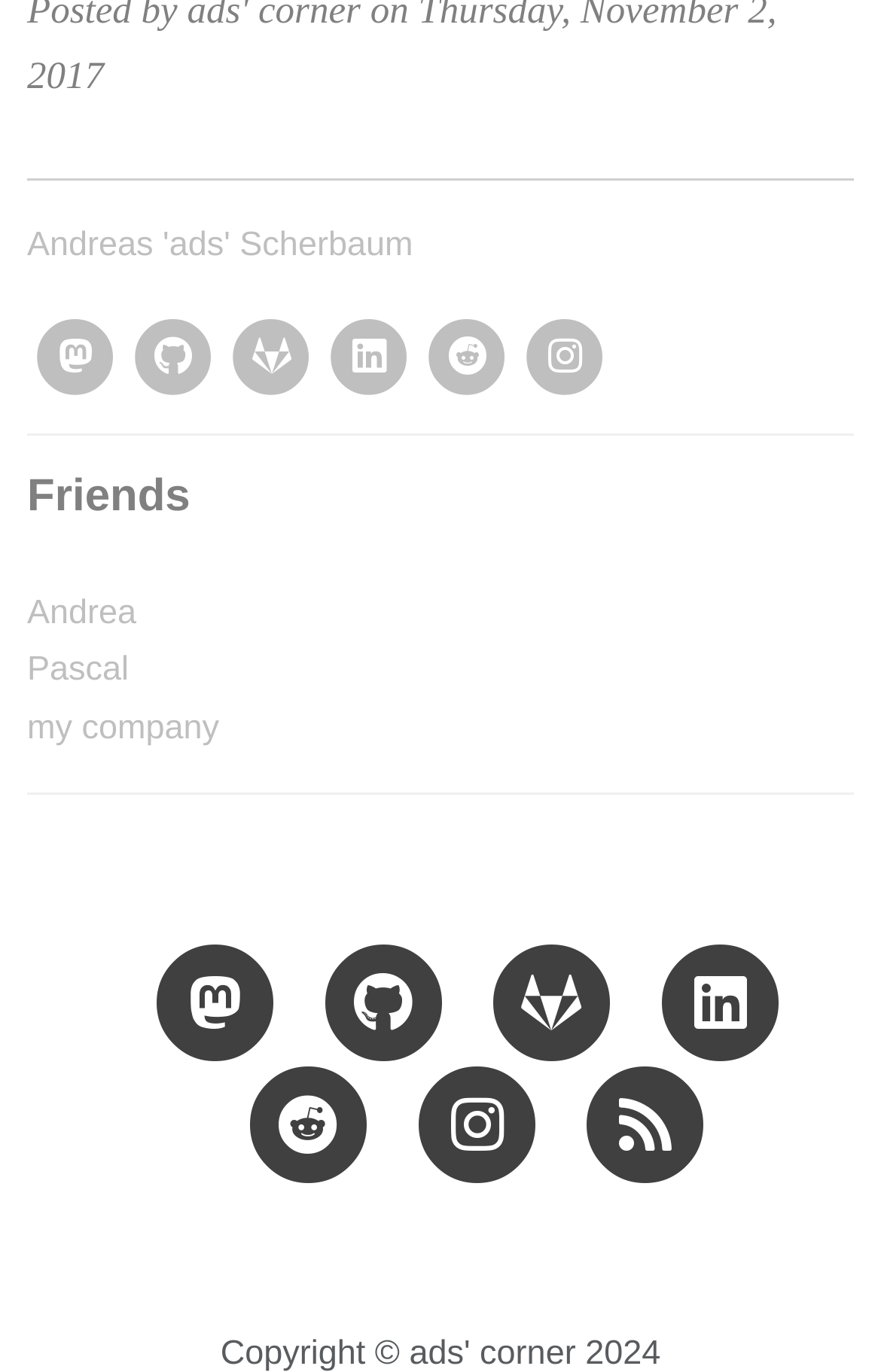Show me the bounding box coordinates of the clickable region to achieve the task as per the instruction: "explore ads' corner".

[0.647, 0.801, 0.818, 0.837]